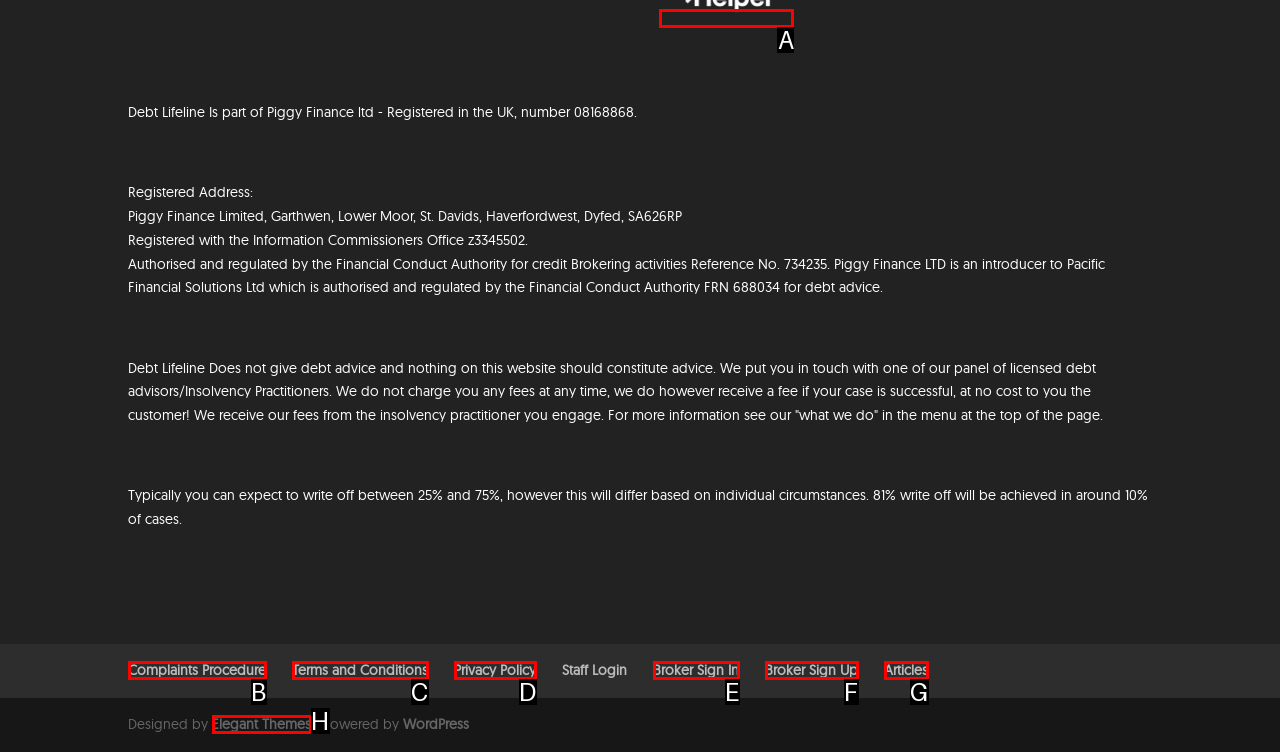Choose the UI element to click on to achieve this task: Click on 'money helper'. Reply with the letter representing the selected element.

A